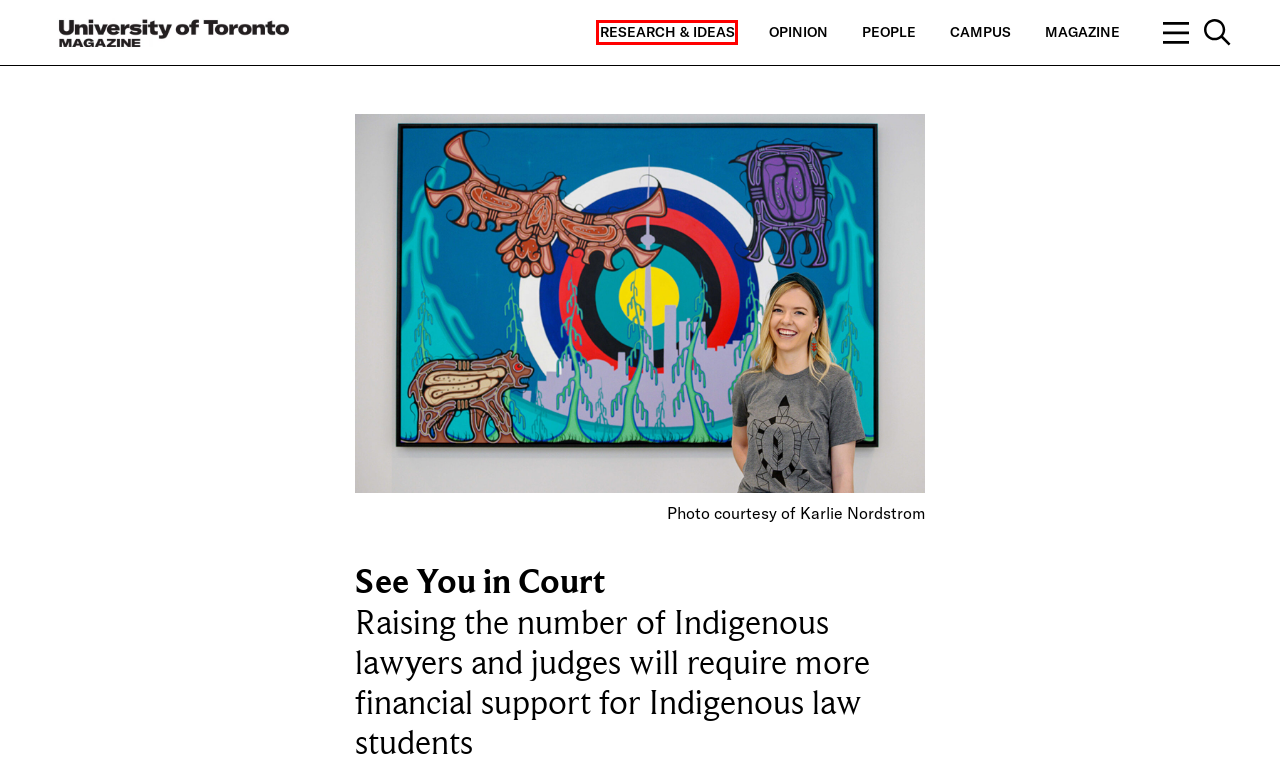Inspect the provided webpage screenshot, concentrating on the element within the red bounding box. Select the description that best represents the new webpage after you click the highlighted element. Here are the candidates:
A. Campus - University of Toronto Magazine
B. University of Toronto Magazine
C. Issues - University of Toronto Magazine
D. Research & Ideas - University of Toronto Magazine
E. Opinion - University of Toronto Magazine
F. People - University of Toronto Magazine
G. University of Toronto
H. Privacy Policy - University of Toronto Magazine

D